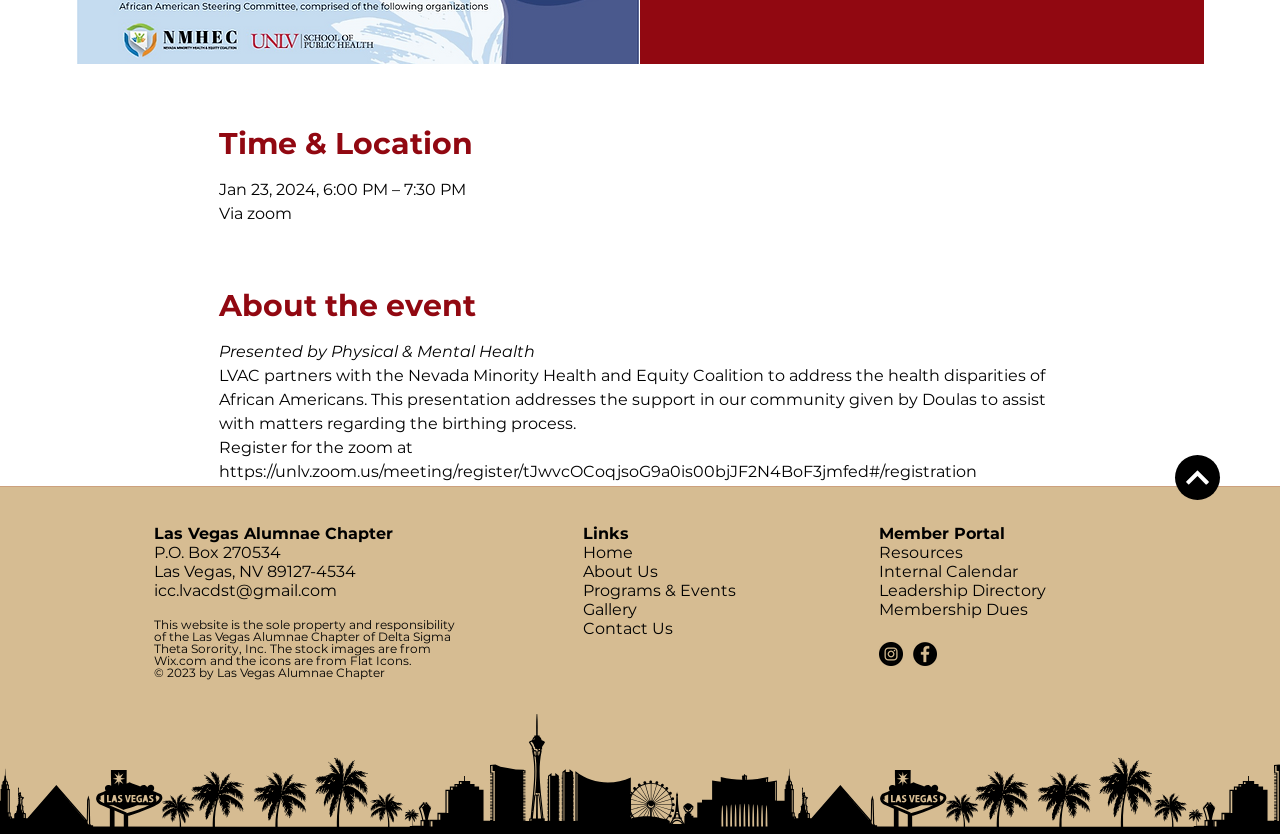Find the coordinates for the bounding box of the element with this description: "aria-label="Instagram"".

[0.687, 0.769, 0.705, 0.798]